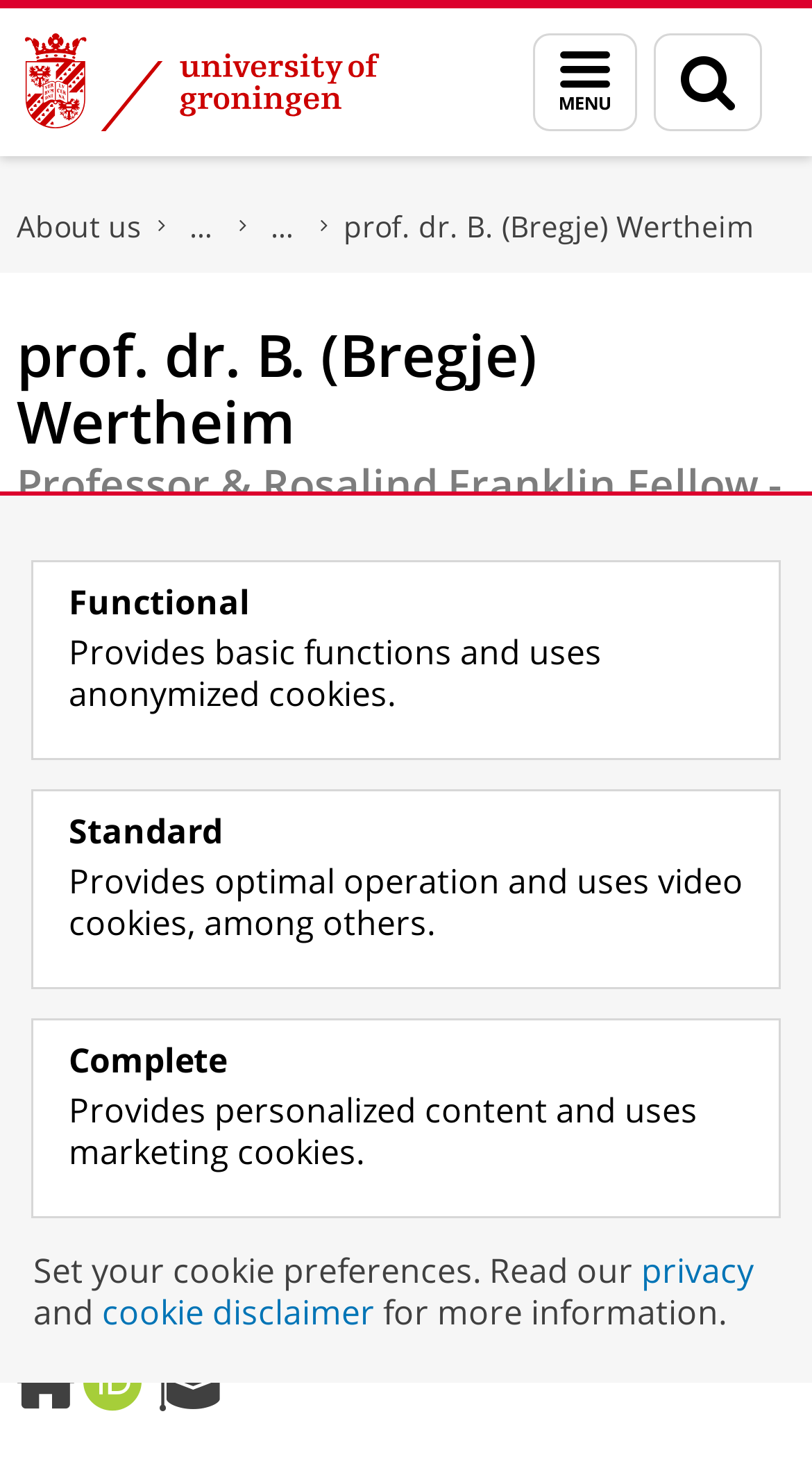What is the name of the professor? Observe the screenshot and provide a one-word or short phrase answer.

B. (Bregje) Wertheim